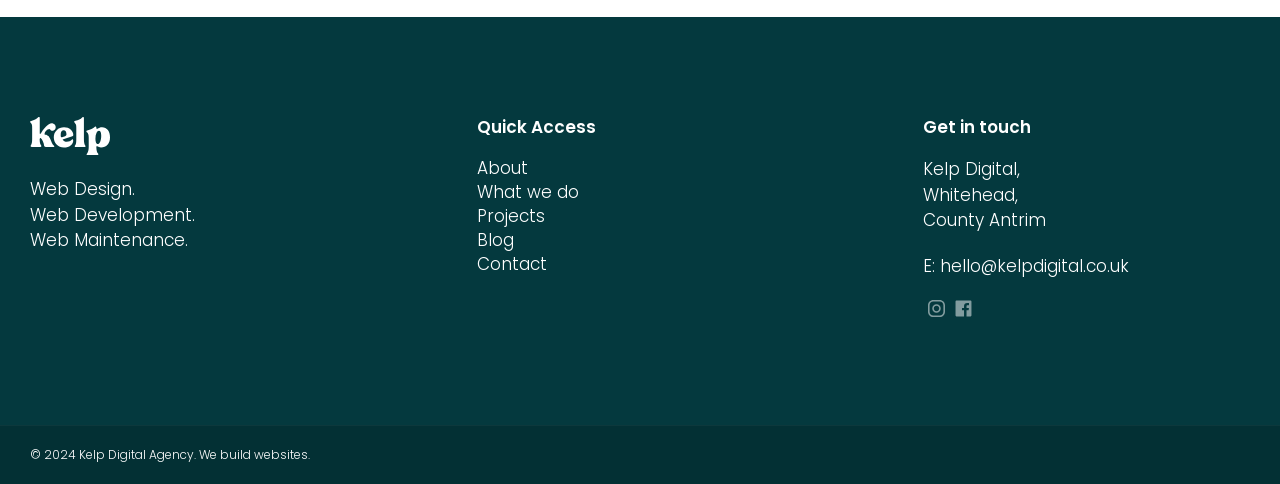Please give a concise answer to this question using a single word or phrase: 
What is the email address of the company?

hello@kelpdigital.co.uk